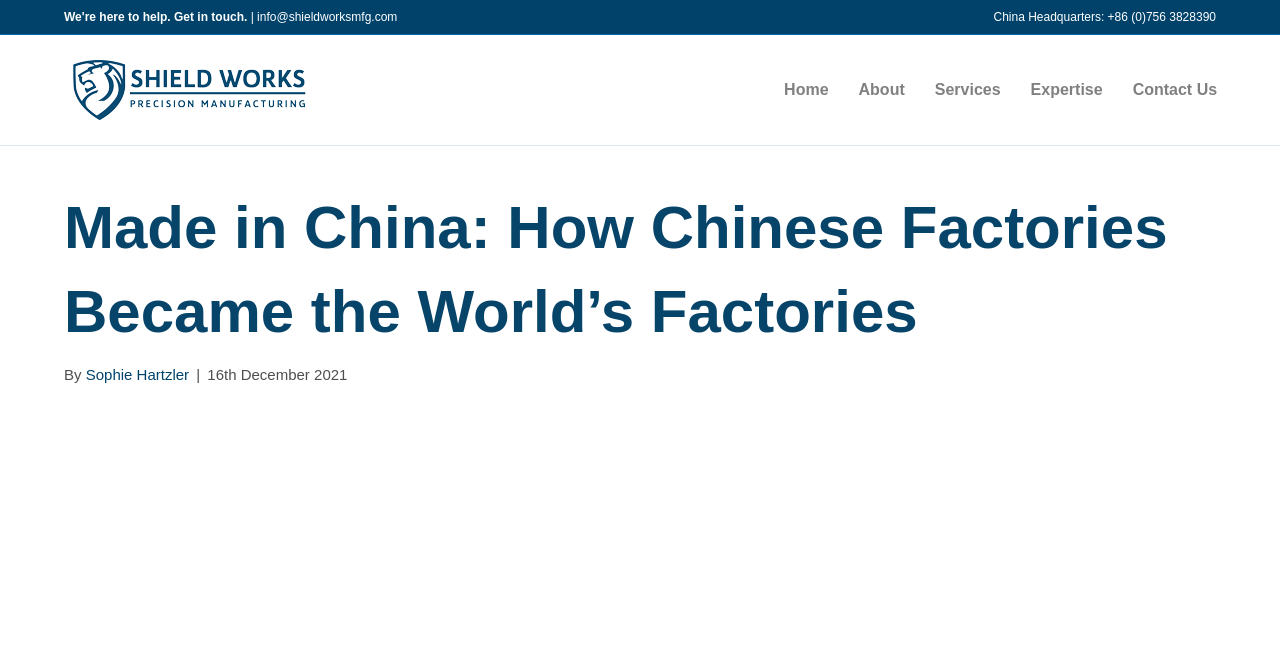Observe the image and answer the following question in detail: When was the article 'Made in China: How Chinese Factories Became the World’s Factories' published?

I found the publication date by looking at the article's header section, where the publication date is written. The publication date is '16th December 2021', which is provided as a static text.